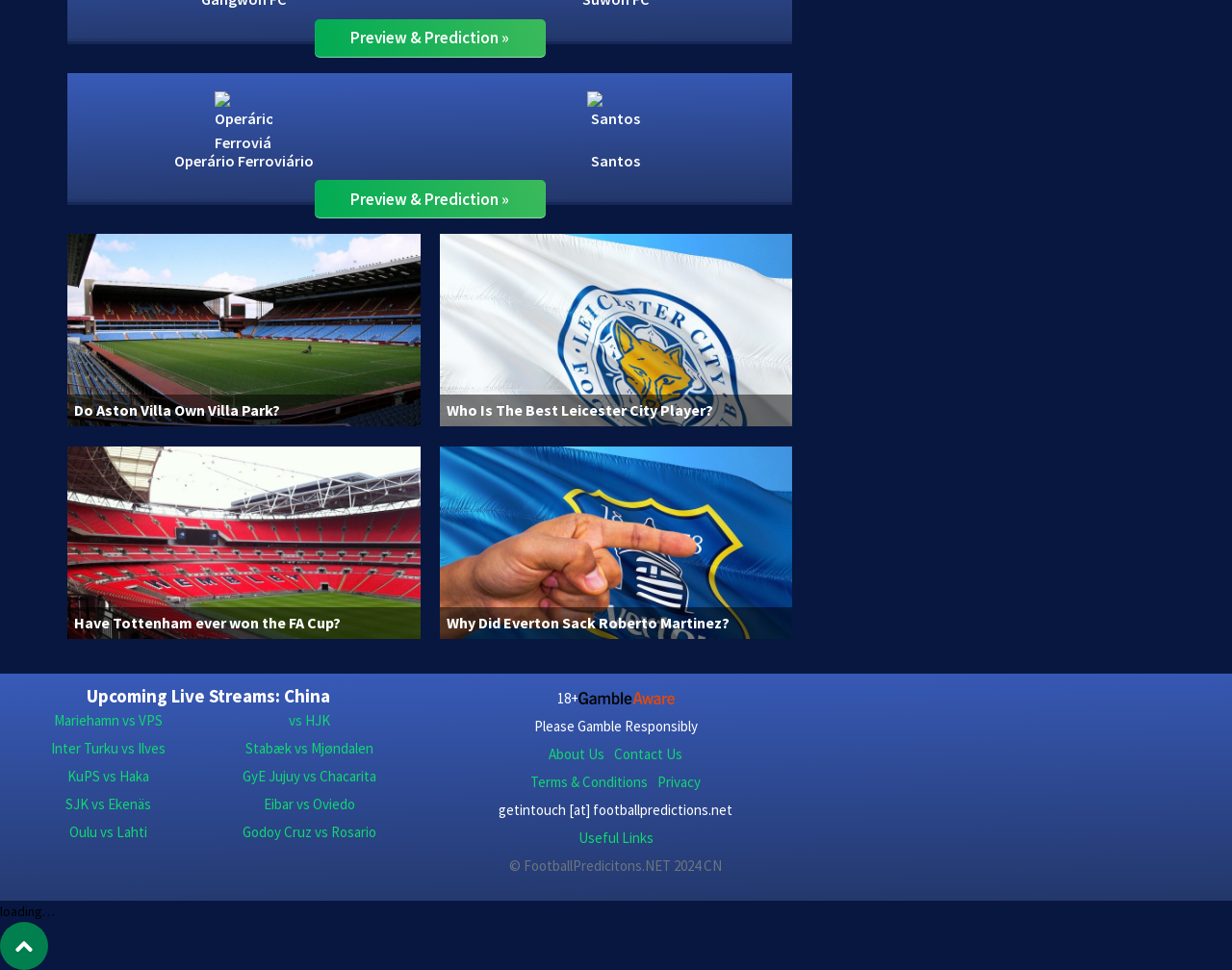Identify the bounding box coordinates of the clickable region to carry out the given instruction: "Click on Preview & Prediction".

[0.255, 0.019, 0.443, 0.059]